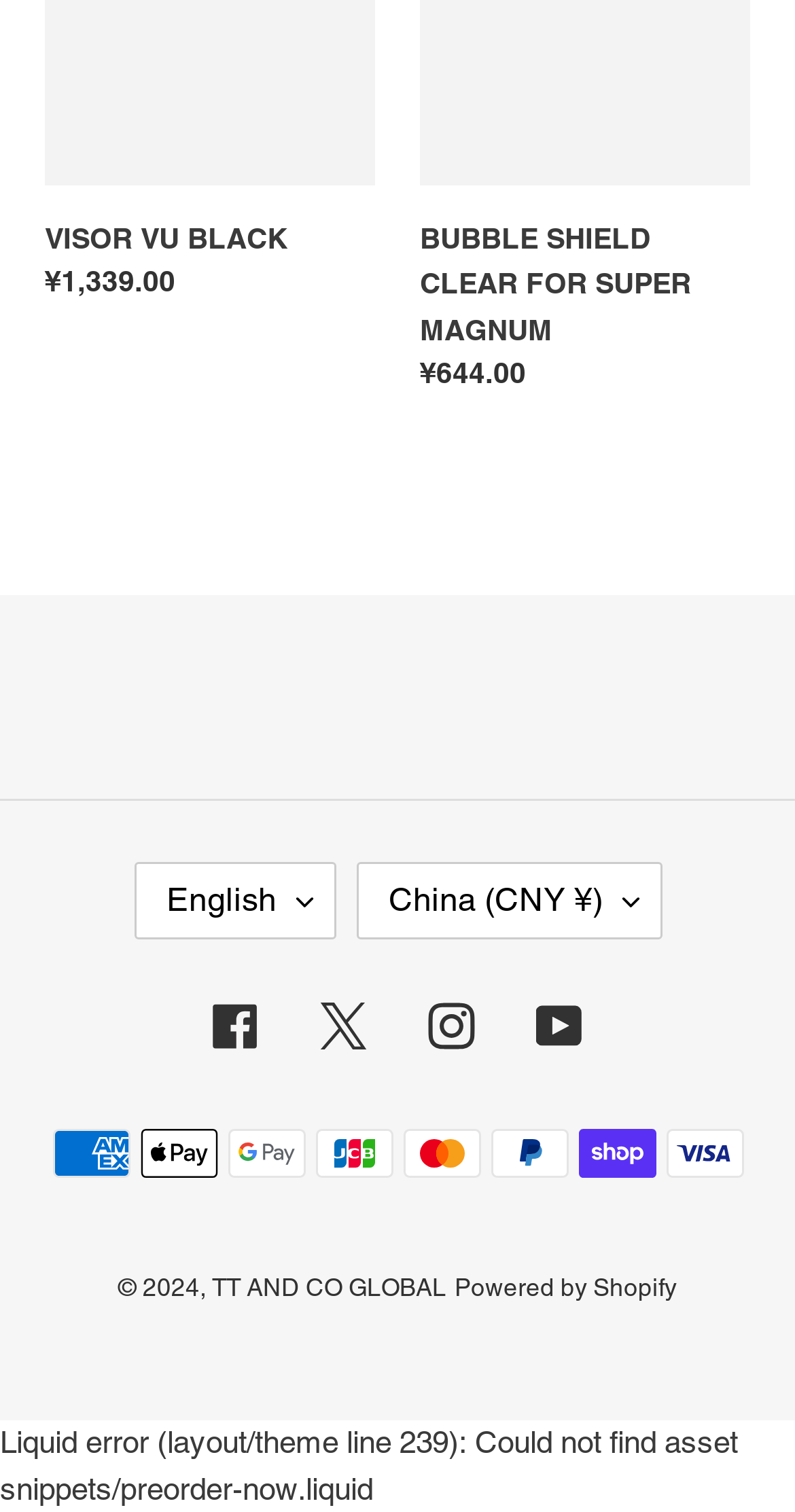Please specify the bounding box coordinates of the clickable region necessary for completing the following instruction: "Select English as language". The coordinates must consist of four float numbers between 0 and 1, i.e., [left, top, right, bottom].

[0.168, 0.571, 0.422, 0.621]